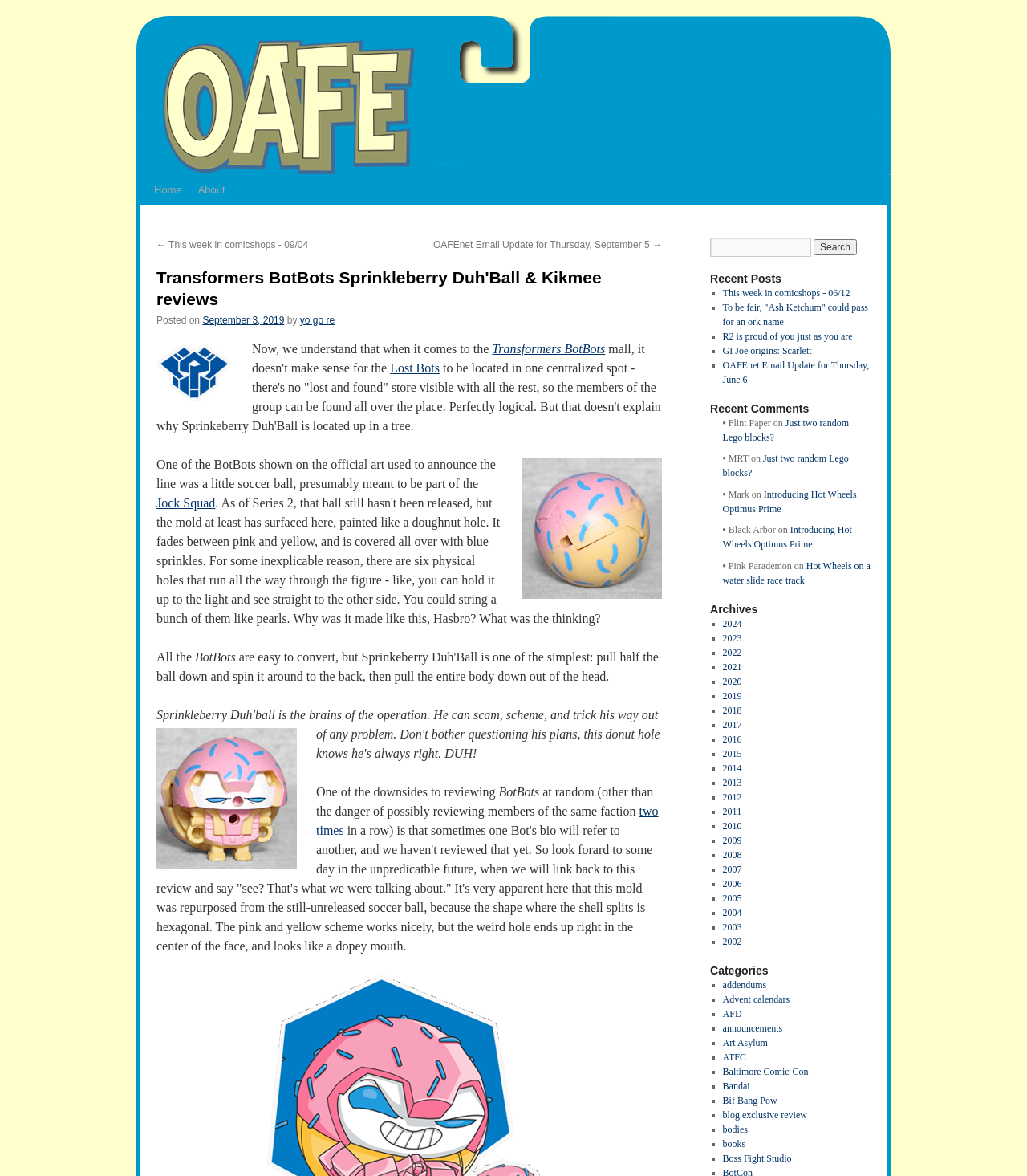Find and generate the main title of the webpage.

Transformers BotBots Sprinkleberry Duh'Ball & Kikmee reviews